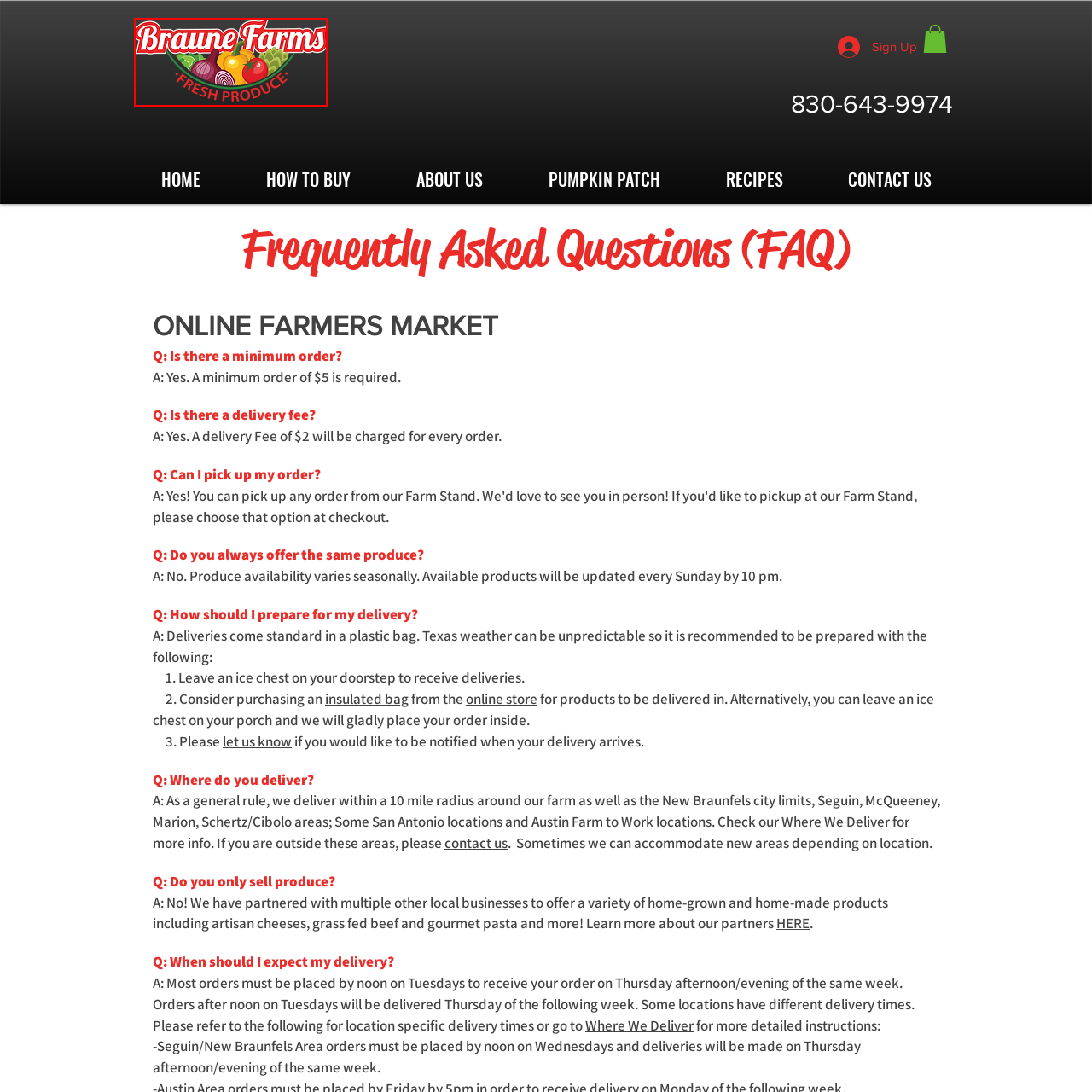What is the purpose of the dark background?
Please examine the image within the red bounding box and provide your answer using just one word or phrase.

To enhance brightness